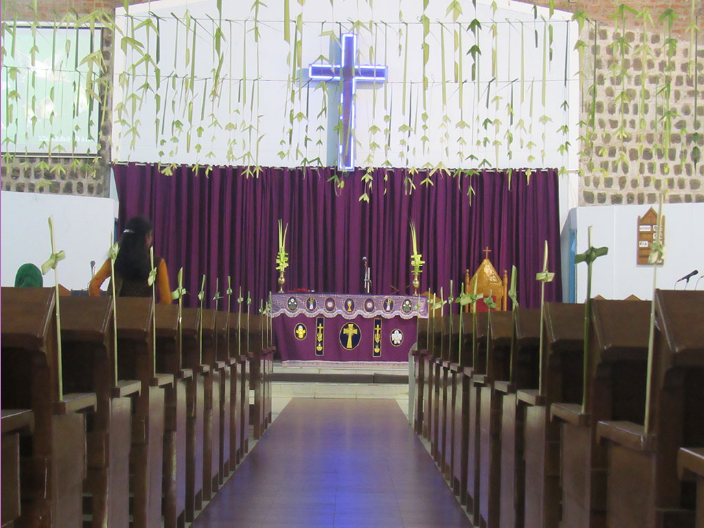Explain the details of the image comprehensively.

This image captures the interior of St. Luke's Church in Trichirapalli, featuring a serene view of the altar area. At the center, a striking illuminated cross is prominently displayed against a backdrop of rich purple drapery, symbolizing reverence and spirituality. The altar is elegantly adorned with decorative elements, including a golden cross and various religious symbols, enhancing the sacred atmosphere. 

The pews, aligned in neat rows, invite worshippers to partake in the services held within this vibrant community space. The ceiling is adorned with hanging decorations made of greenery, contributing to the tranquil and festive ambiance typical of church celebrations. A solitary congregant is seen seated towards the back, reflecting the personal moments of prayer and contemplation that characterize the worship experience at this place. Overall, the image encapsulates the welcoming and spiritual essence of St. Luke’s Church.